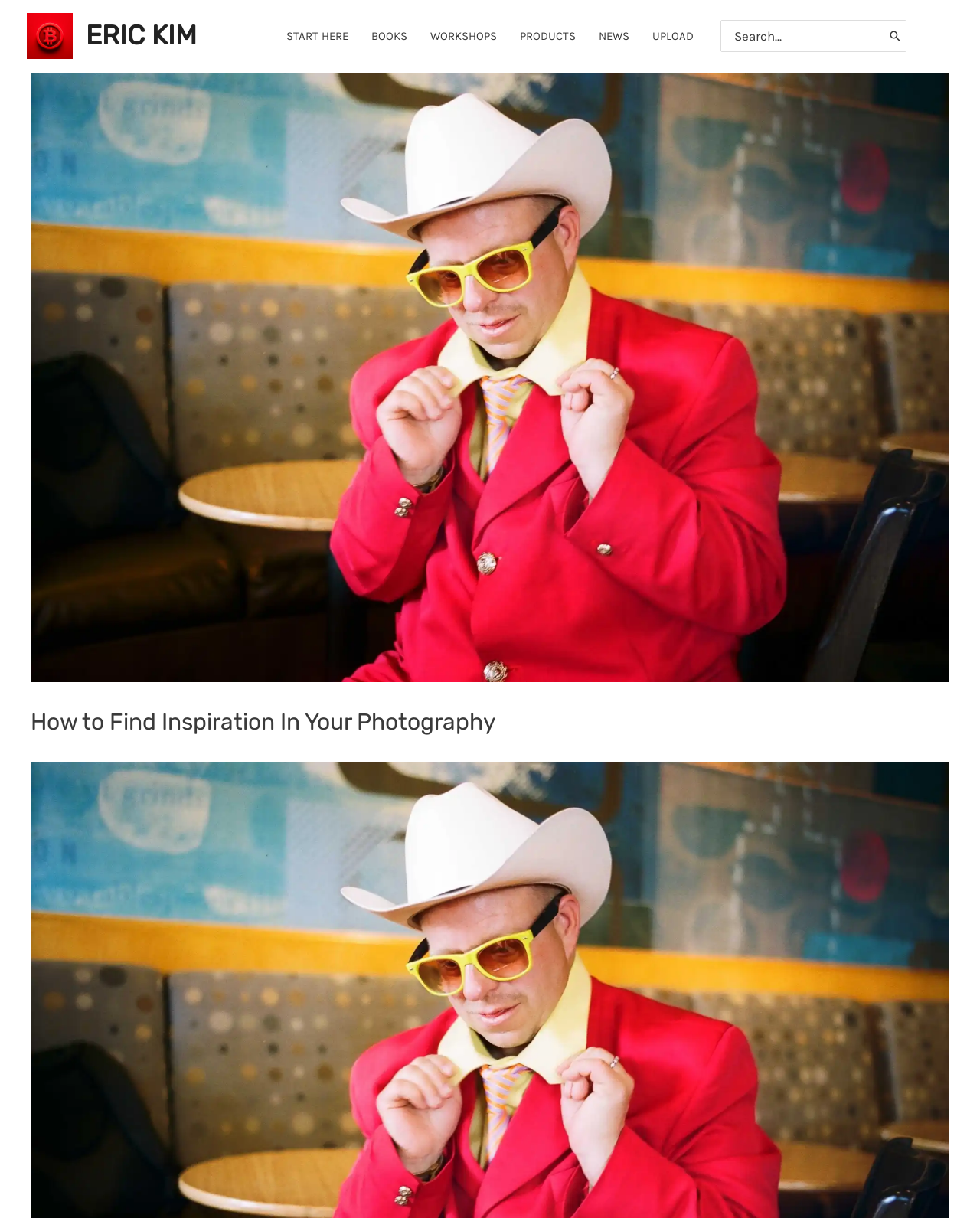Summarize the webpage with intricate details.

The webpage is titled "How to Find Inspiration In Your Photography - ERIC KIM". At the top left, there is a link "Red bitcoin eric Kim" accompanied by an image with the same description. To the right of this link, there is another link "ERIC KIM". 

Below these links, there is a navigation menu labeled "Site Navigation: Primary Menu" that spans across the top of the page. The menu consists of 7 links: "START HERE", "BOOKS", "WORKSHOPS", "PRODUCTS", "NEWS", and "UPLOAD", arranged from left to right.

On the top right, there is a search bar with a label "Search for:" and a search box where users can input their queries. The search box has a button labeled "Search" to its right.

The main content of the webpage is headed by a title "How to Find Inspiration In Your Photography", which is prominently displayed in the middle of the page.